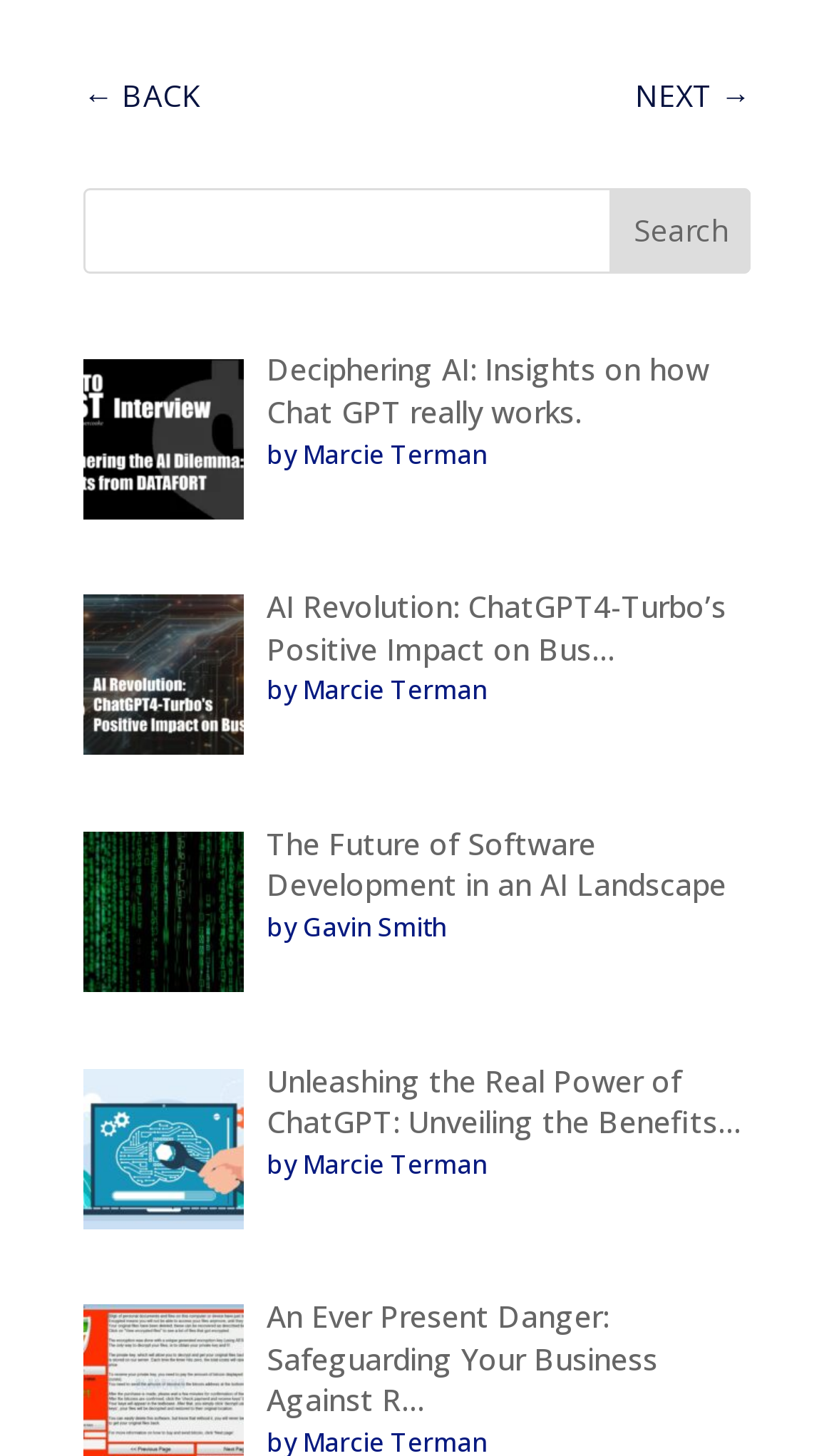What is the text of the first article link?
From the screenshot, supply a one-word or short-phrase answer.

Deciphering AI: Insights on how Chat GPT really works.